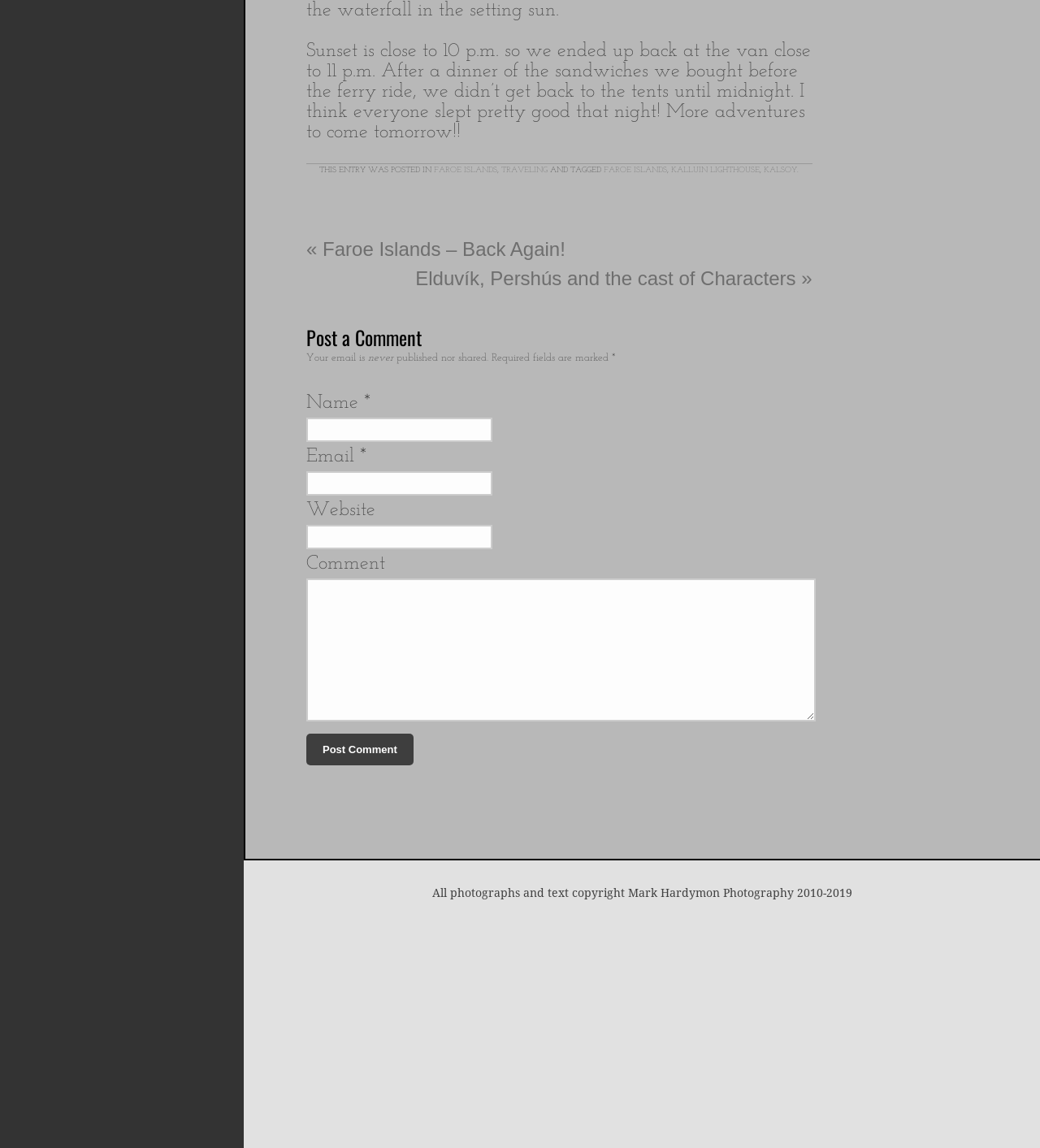Bounding box coordinates are to be given in the format (top-left x, top-left y, bottom-right x, bottom-right y). All values must be floating point numbers between 0 and 1. Provide the bounding box coordinate for the UI element described as: Kalluin lighthouse

[0.646, 0.144, 0.731, 0.152]